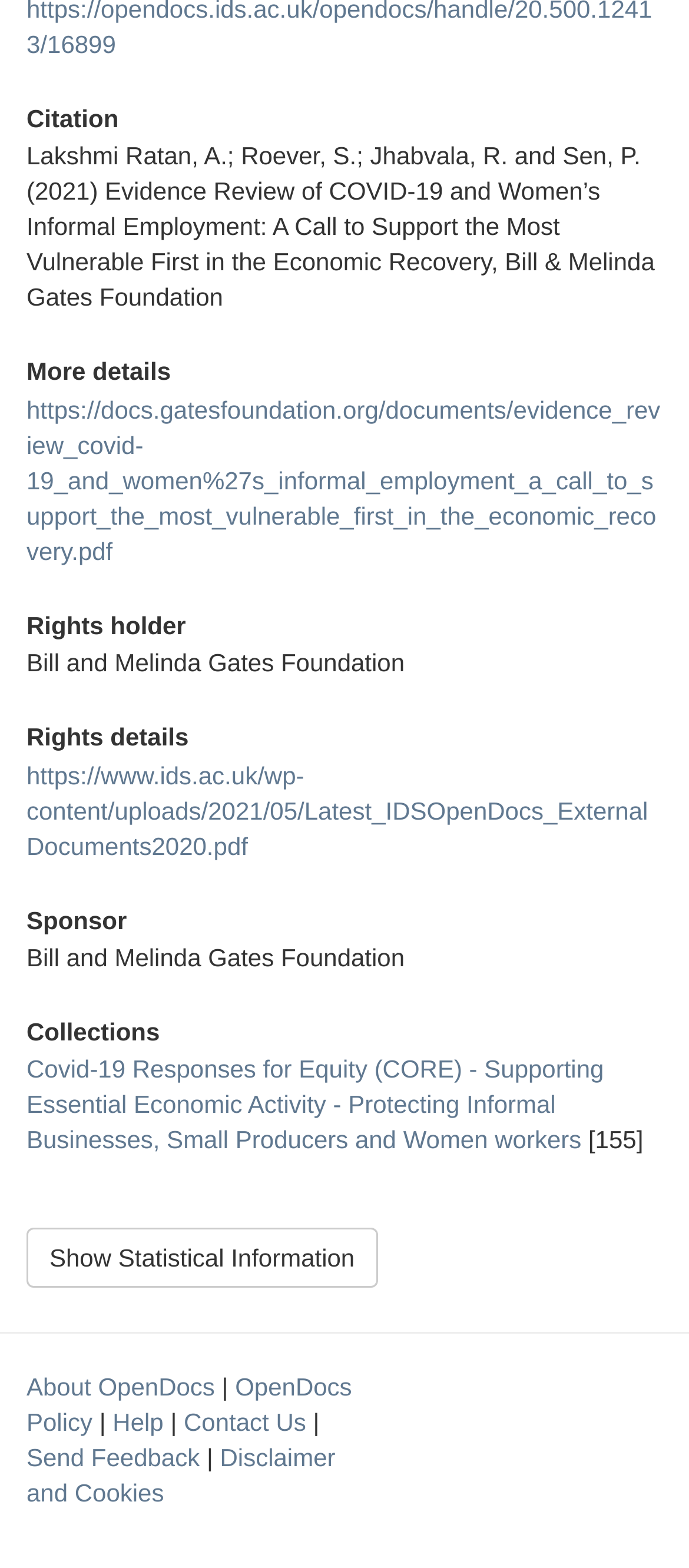Find and provide the bounding box coordinates for the UI element described with: "HPC Solutions Limited".

None